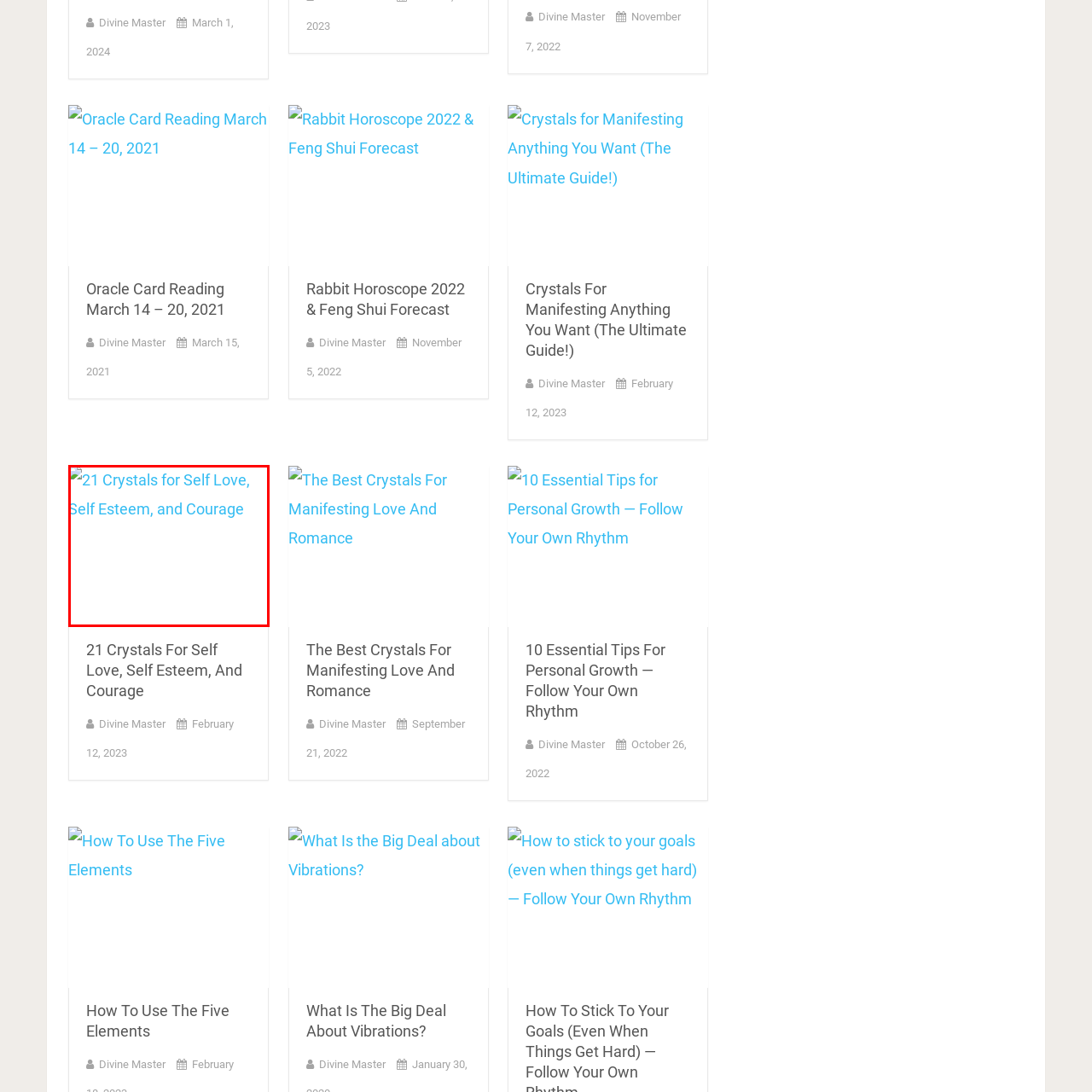When was the article published?
Analyze the image surrounded by the red bounding box and answer the question in detail.

The publication date of the article is February 12, 2023, which indicates that the content is relatively recent and contributes to ongoing discussions in the wellness community.